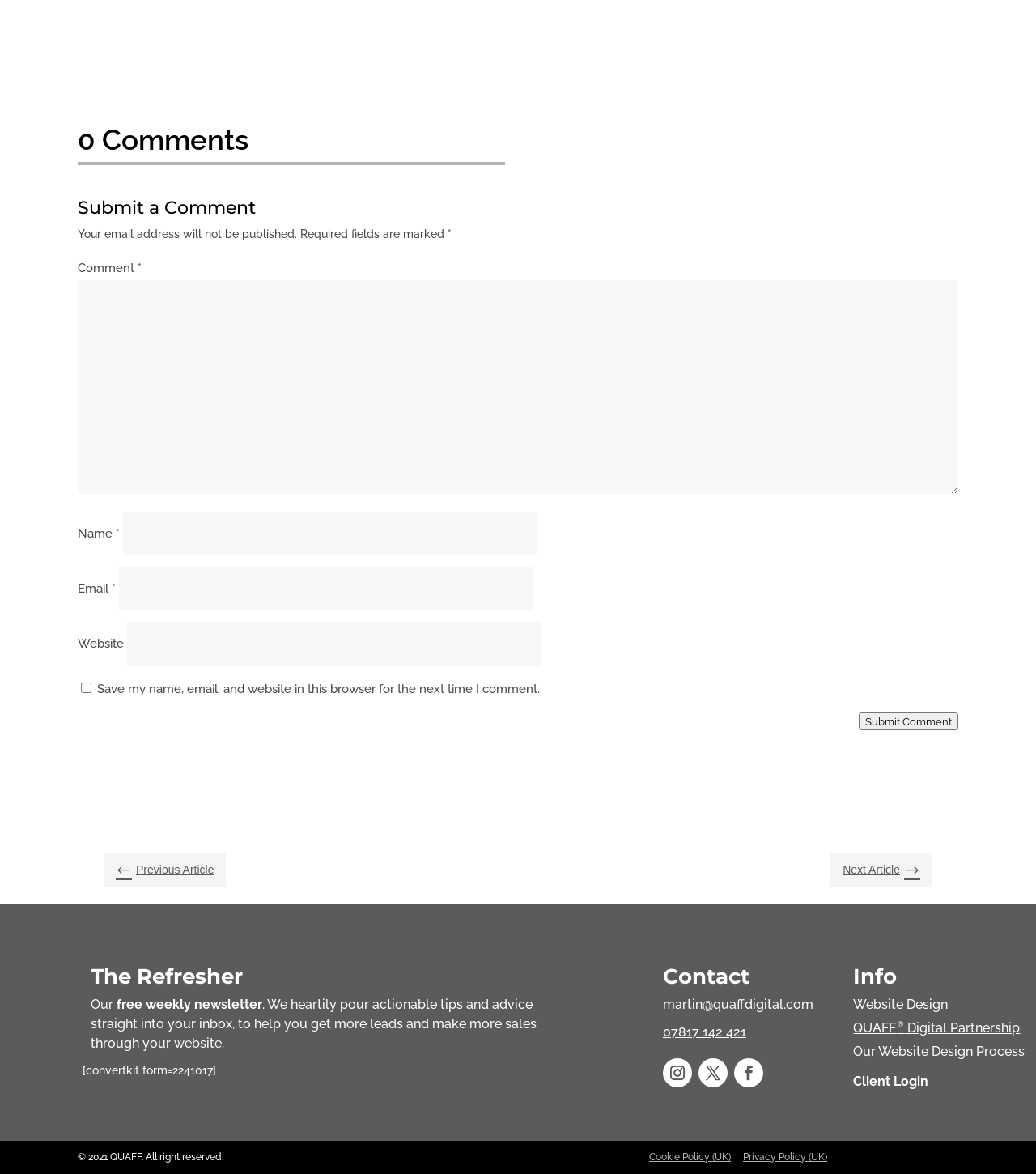Please give a succinct answer using a single word or phrase:
What is the copyright information of the website?

2021 QUAFF